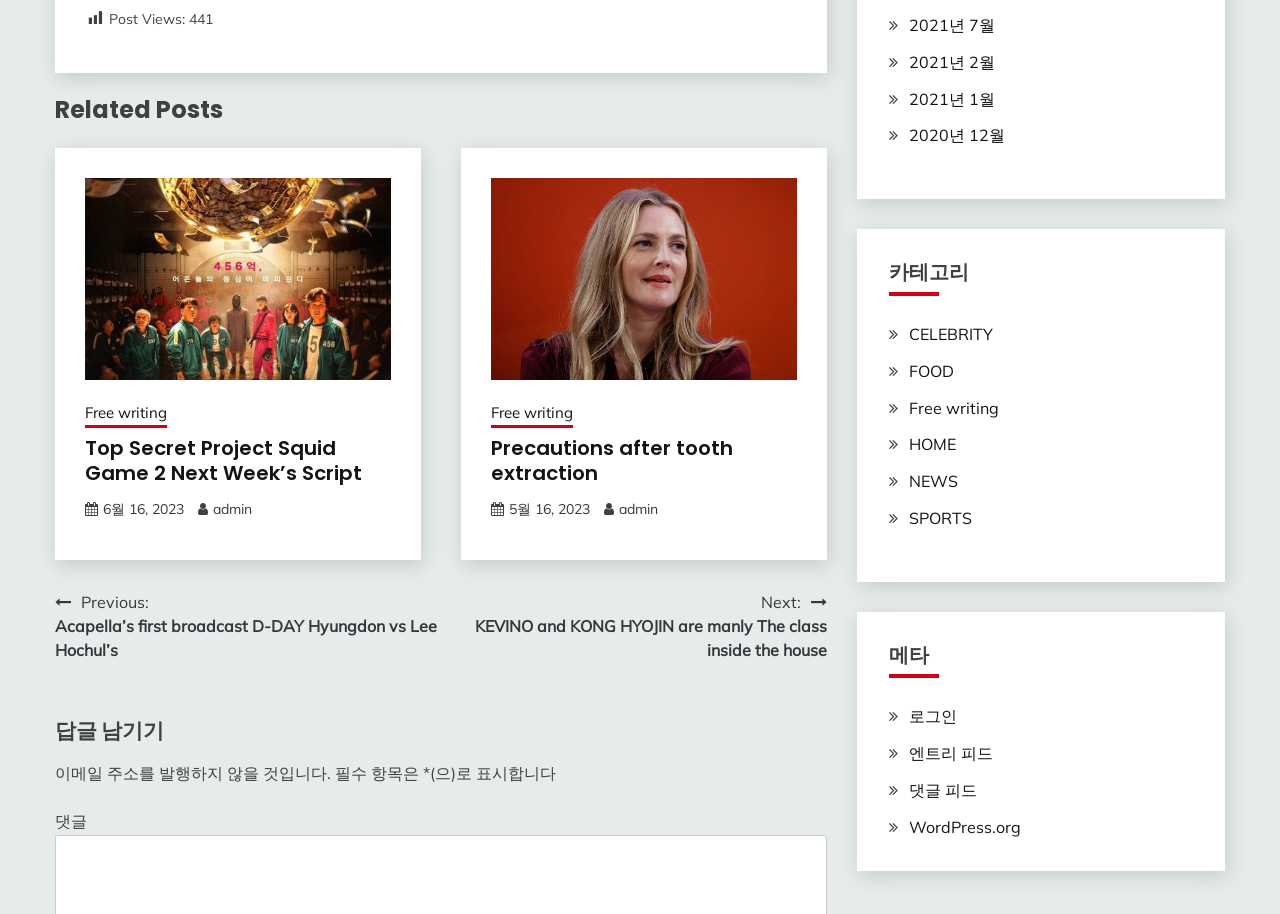Extract the bounding box coordinates for the described element: "6월 16, 20236월 16, 2023". The coordinates should be represented as four float numbers between 0 and 1: [left, top, right, bottom].

[0.08, 0.547, 0.144, 0.567]